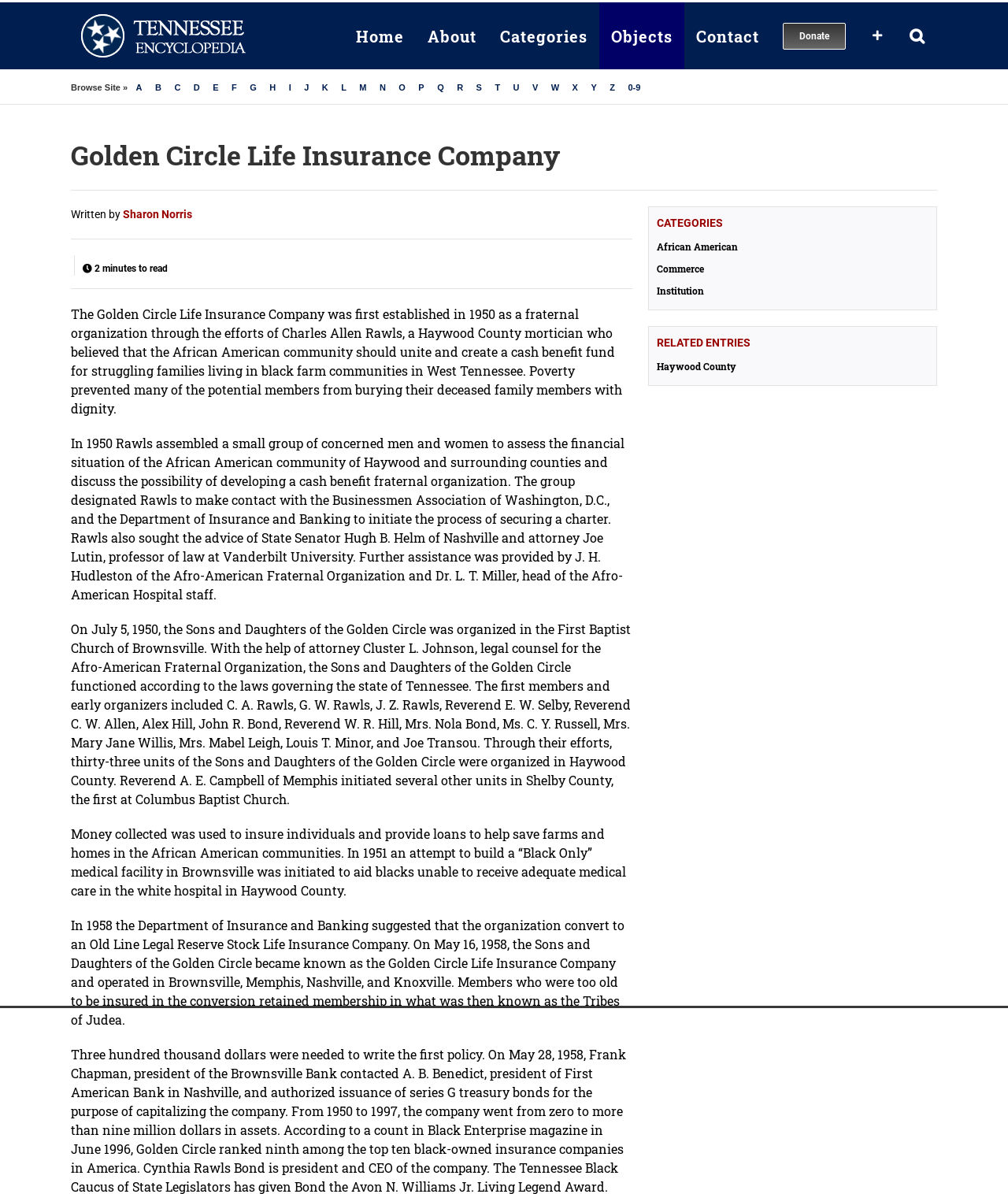Identify the bounding box coordinates of the clickable region necessary to fulfill the following instruction: "Read more about 'African American' category". The bounding box coordinates should be four float numbers between 0 and 1, i.e., [left, top, right, bottom].

[0.652, 0.2, 0.921, 0.212]